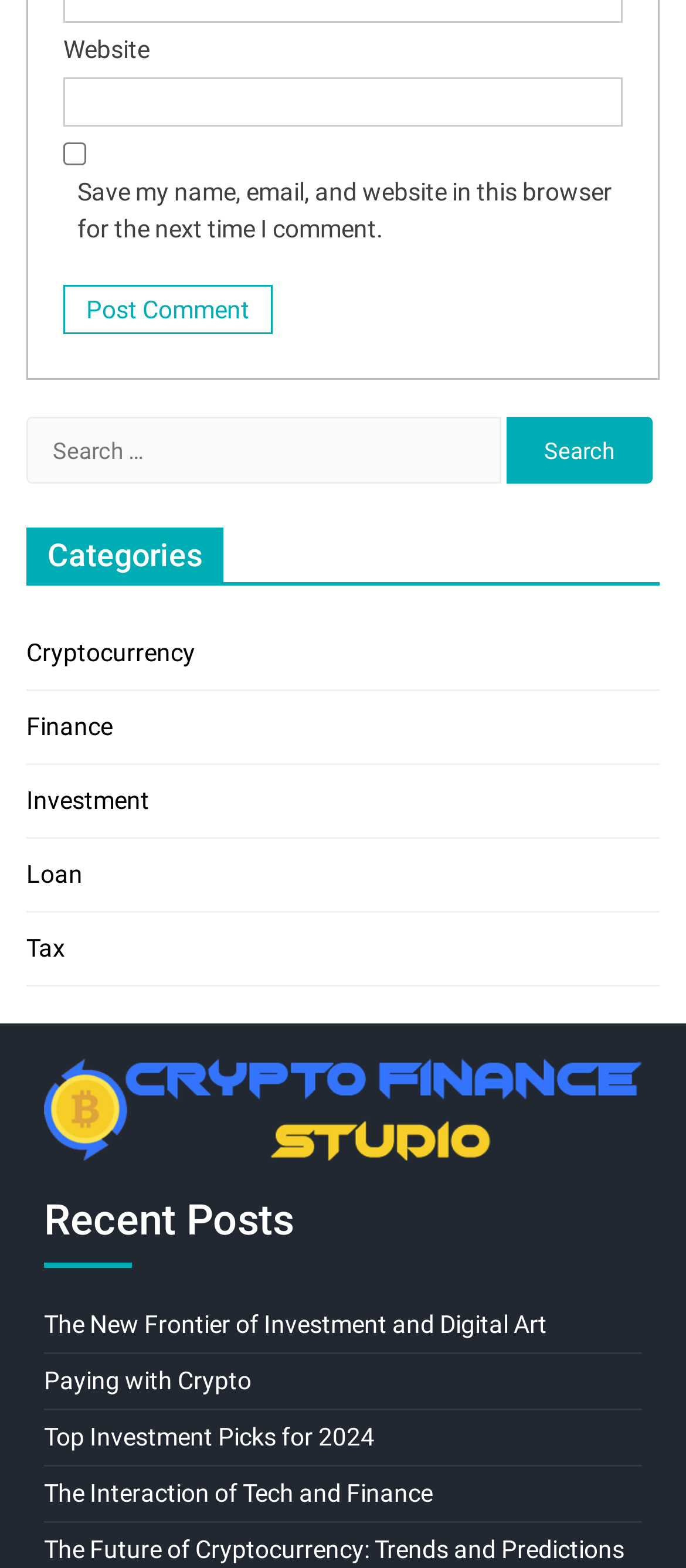For the element described, predict the bounding box coordinates as (top-left x, top-left y, bottom-right x, bottom-right y). All values should be between 0 and 1. Element description: Loan

[0.038, 0.549, 0.121, 0.567]